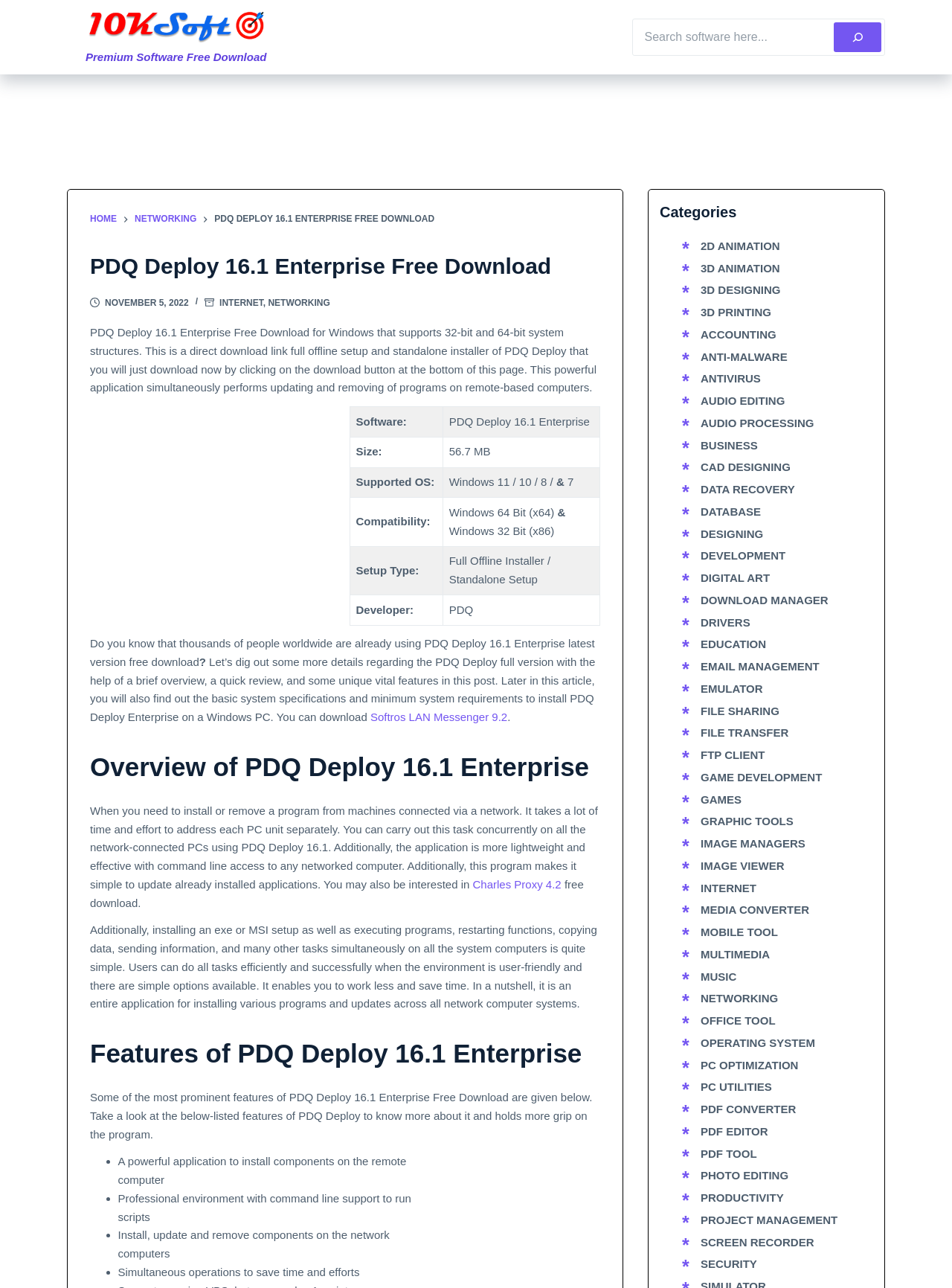Could you indicate the bounding box coordinates of the region to click in order to complete this instruction: "Search for software".

[0.663, 0.014, 0.7, 0.024]